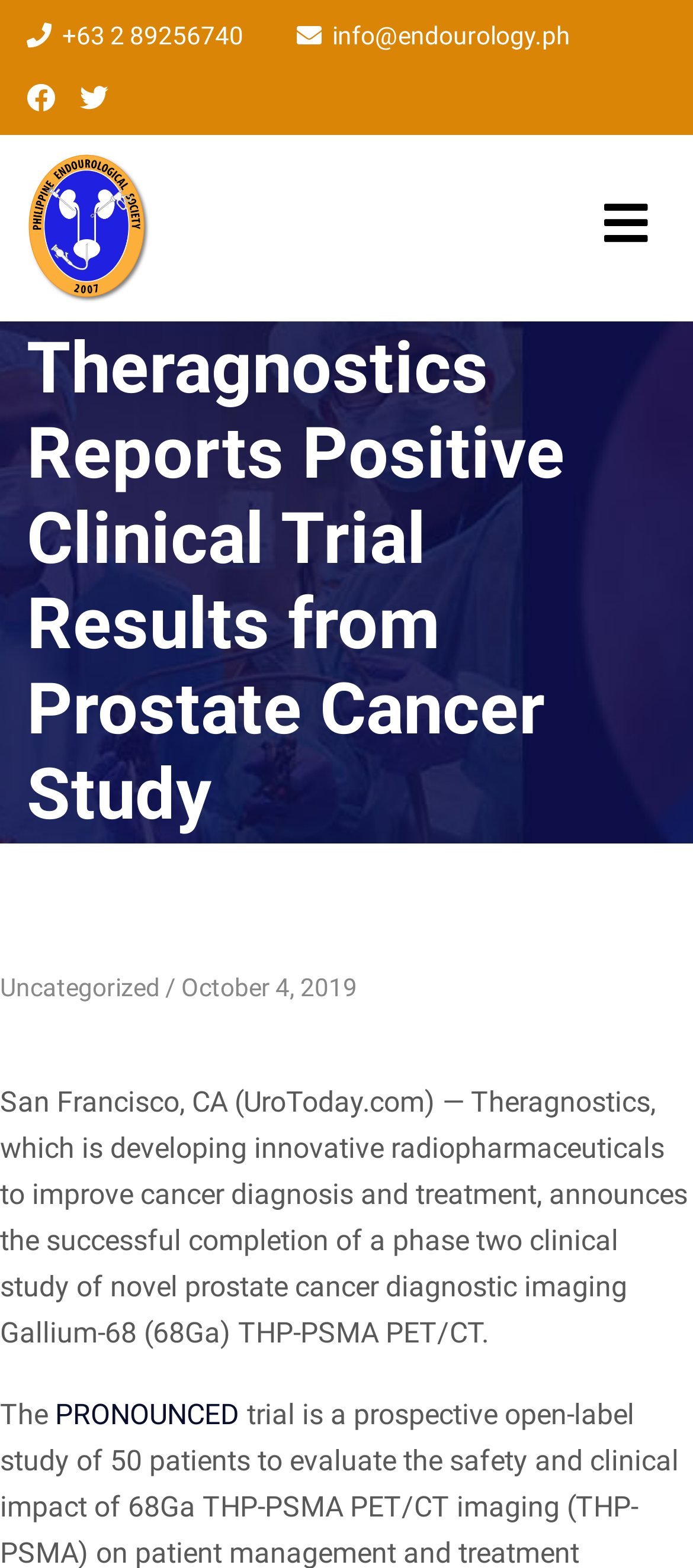What is the phone number on the webpage?
Look at the image and provide a short answer using one word or a phrase.

+63 2 89256740